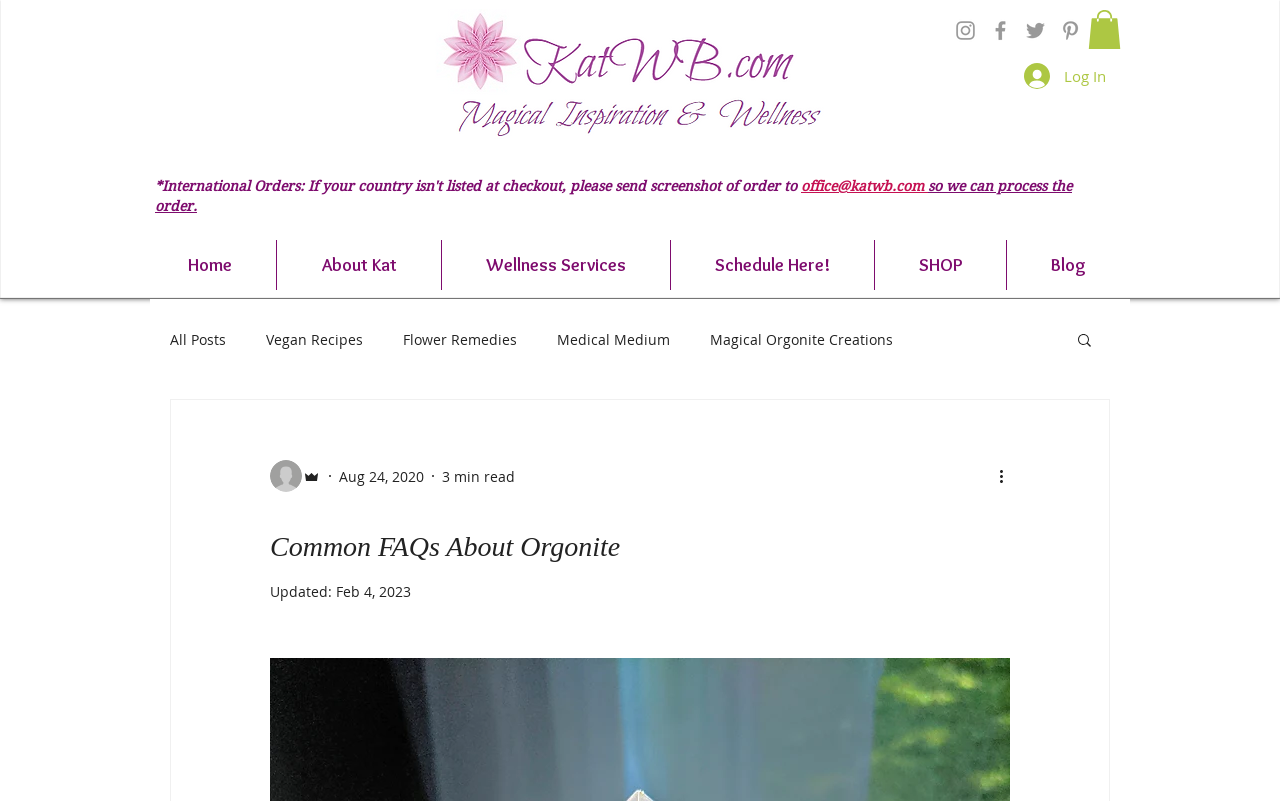What is the title of the latest article? Please answer the question using a single word or phrase based on the image.

Common FAQs About Orgonite